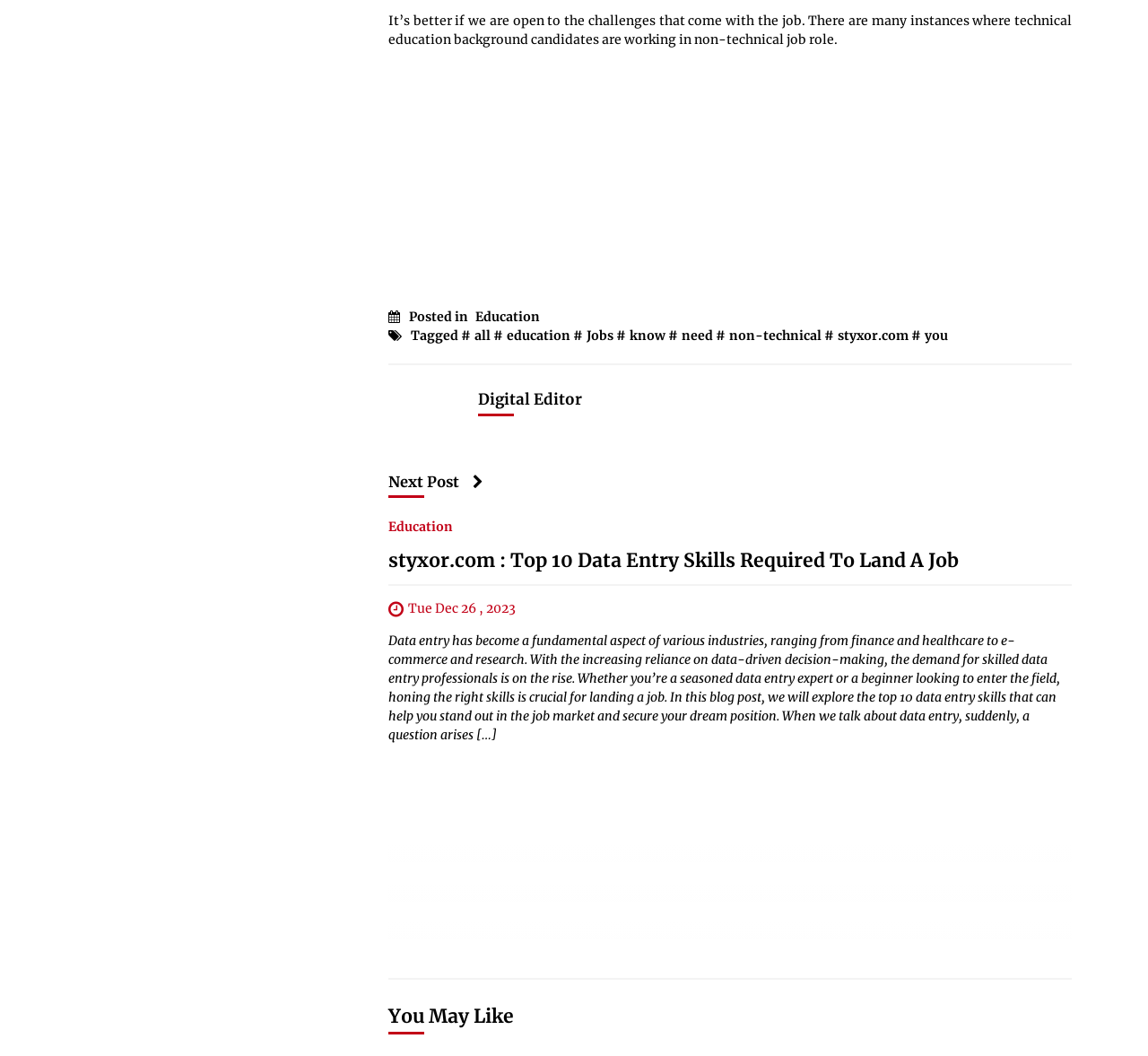Locate the bounding box coordinates of the element's region that should be clicked to carry out the following instruction: "Go to the 'Next Post'". The coordinates need to be four float numbers between 0 and 1, i.e., [left, top, right, bottom].

[0.338, 0.448, 0.421, 0.465]